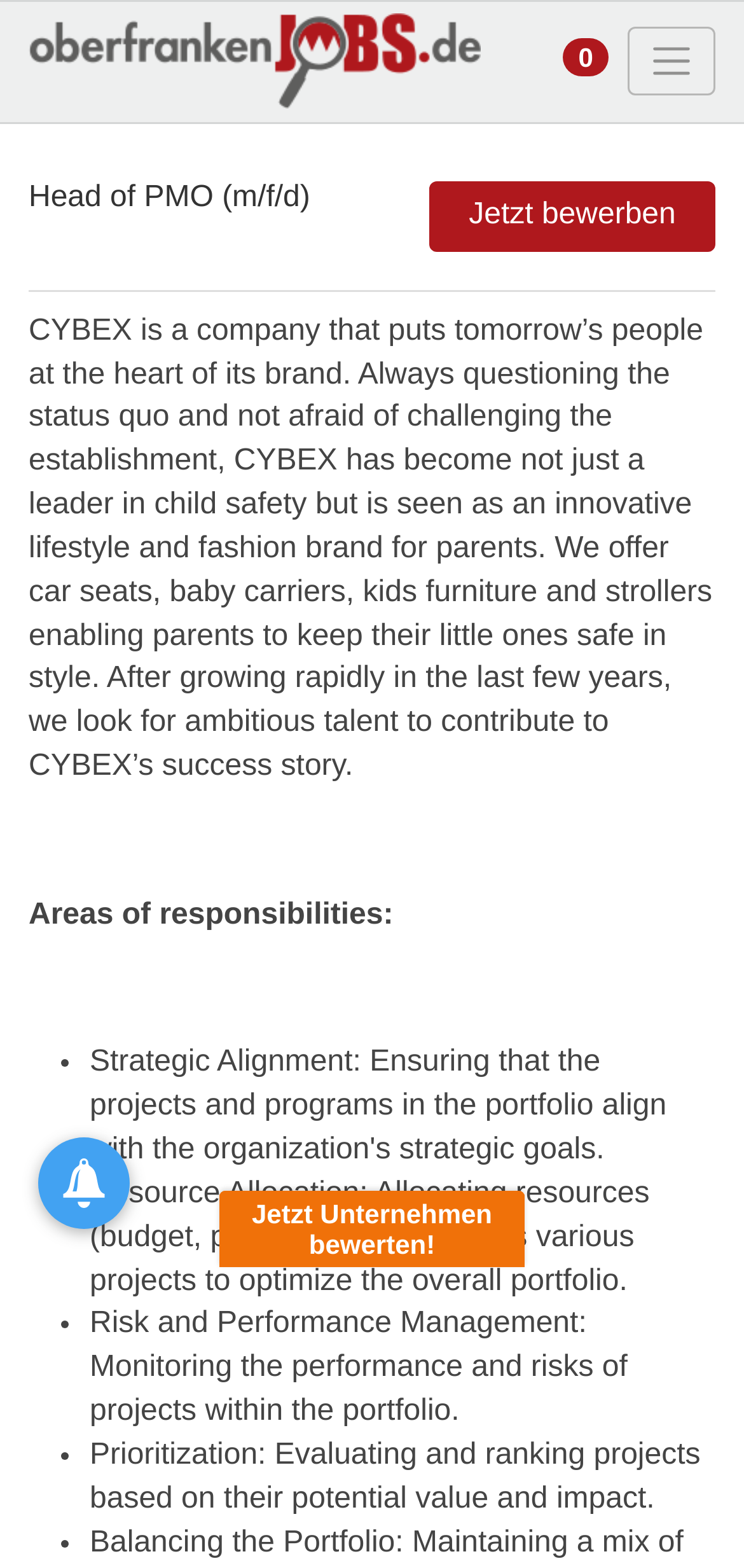What is the purpose of the 'Jetzt Unternehmen bewerten!' button?
Look at the image and answer the question using a single word or phrase.

Rate the company